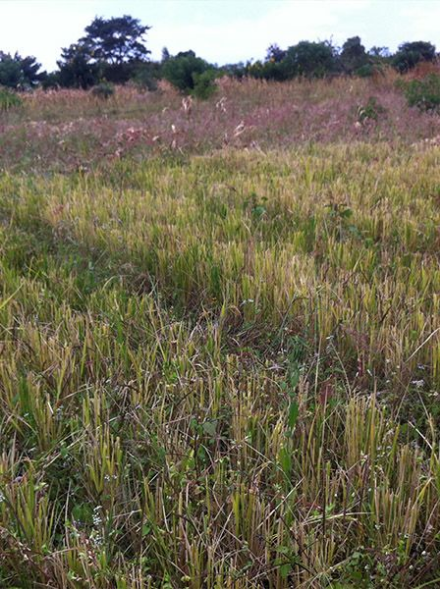What sustainable method does Mr. Chalera plan to use in his rice cultivation?
Refer to the screenshot and respond with a concise word or phrase.

Using less synthetic fertilizer